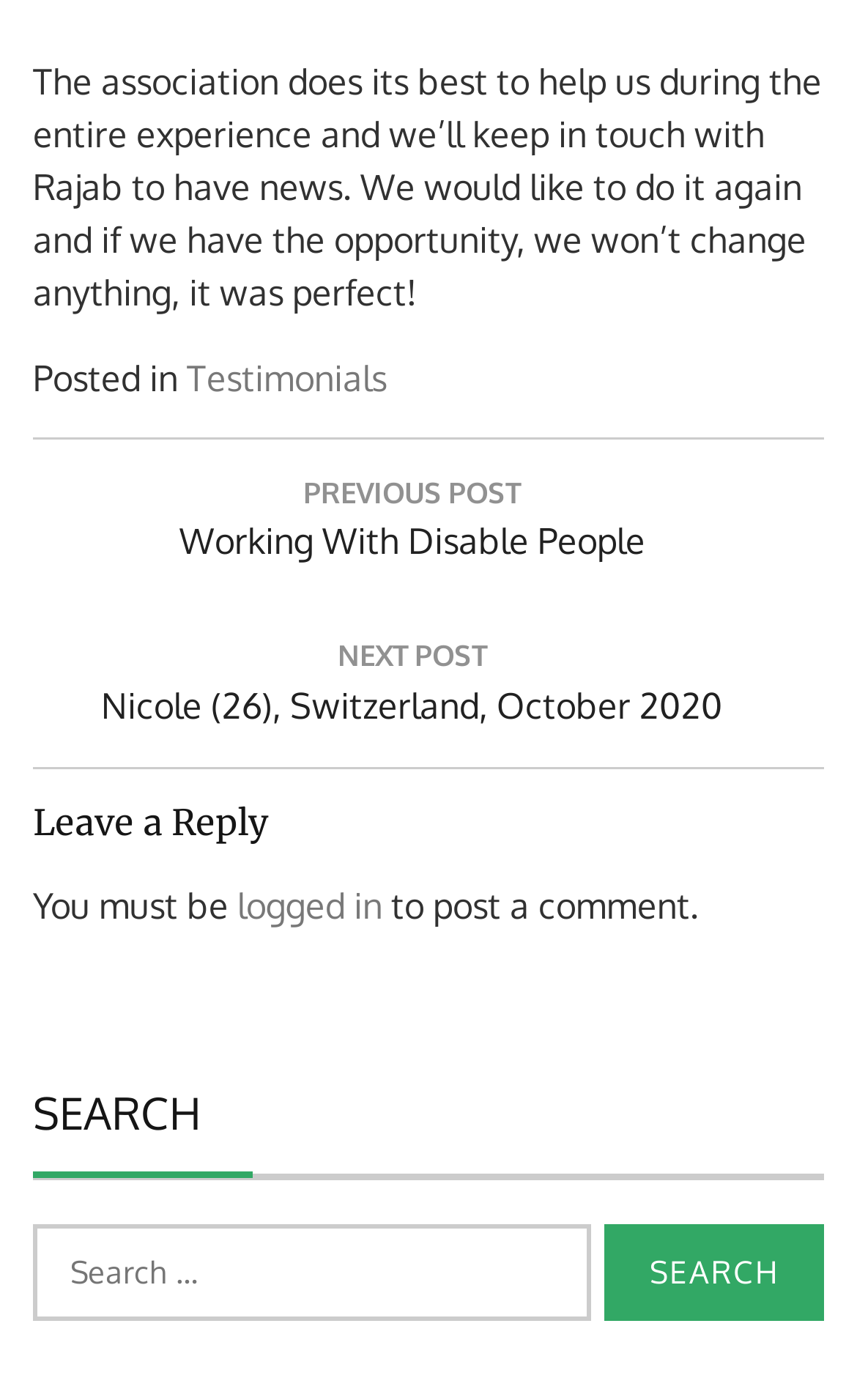What is the purpose of the search box?
Based on the visual information, provide a detailed and comprehensive answer.

The search box is provided with a label 'Search for:' and a button 'Search', indicating that it can be used to search for specific posts on the website.